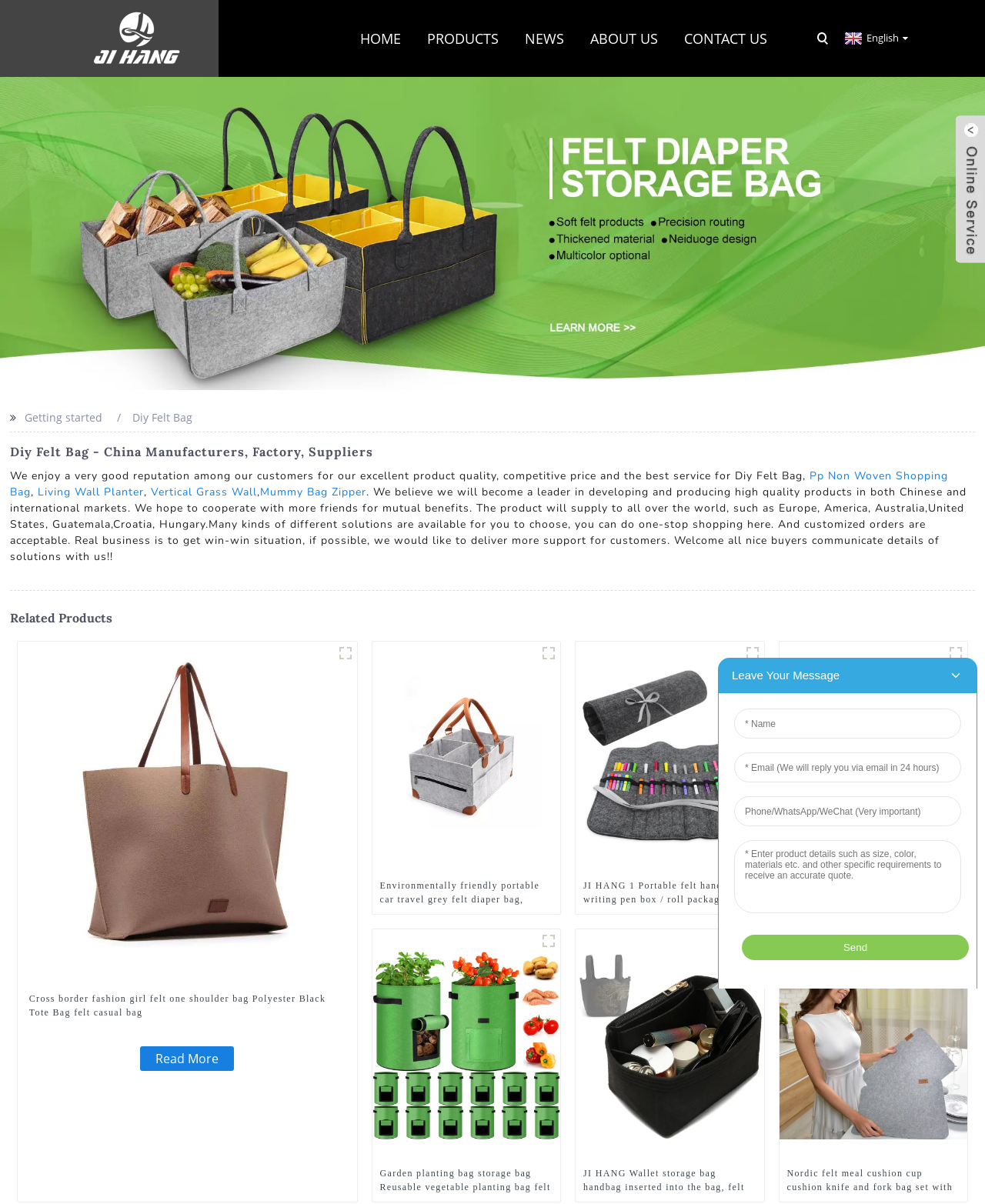Can I customize my order?
Please look at the screenshot and answer in one word or a short phrase.

Yes